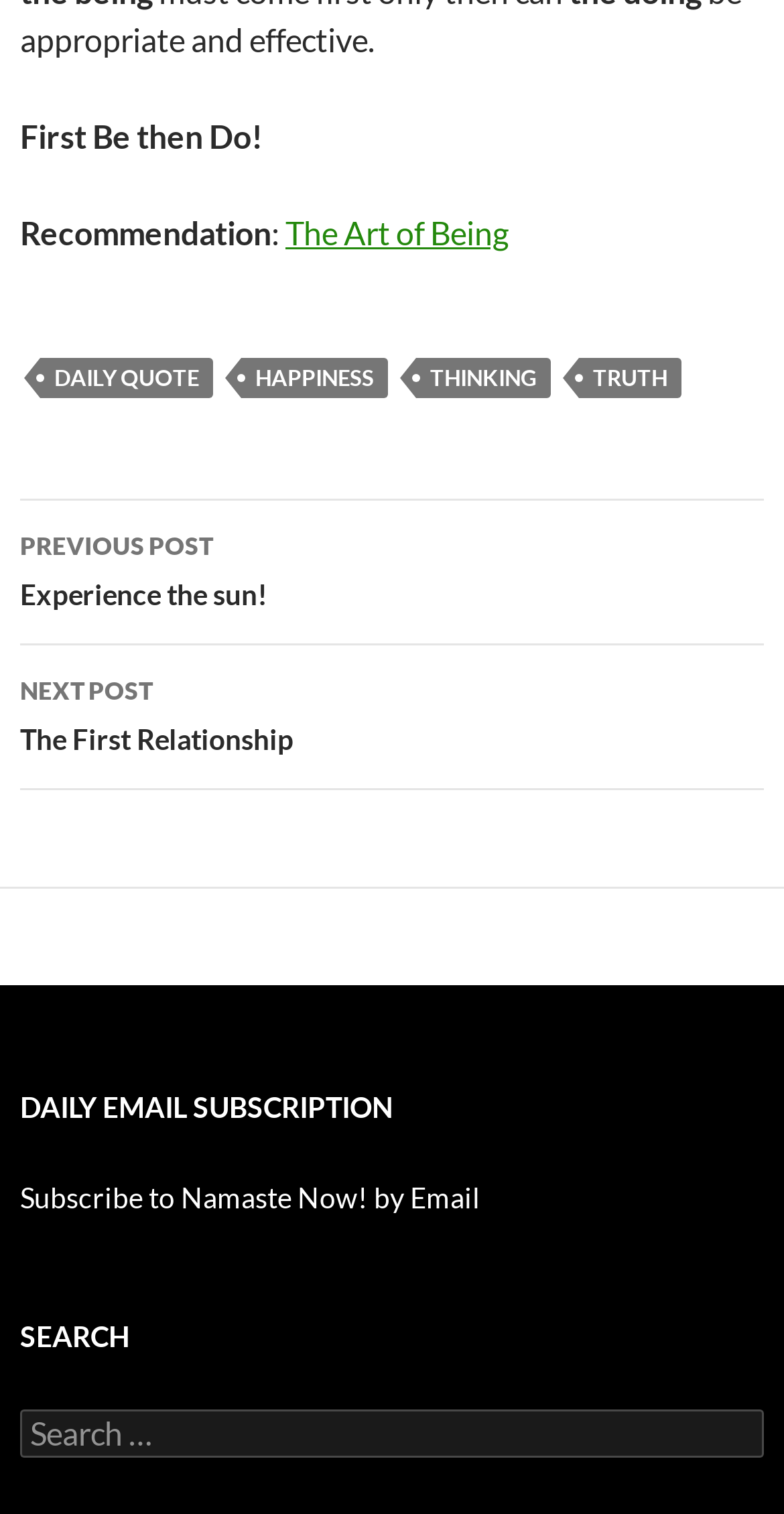Please locate the bounding box coordinates of the element that should be clicked to complete the given instruction: "Search for something".

[0.026, 0.931, 0.974, 0.963]